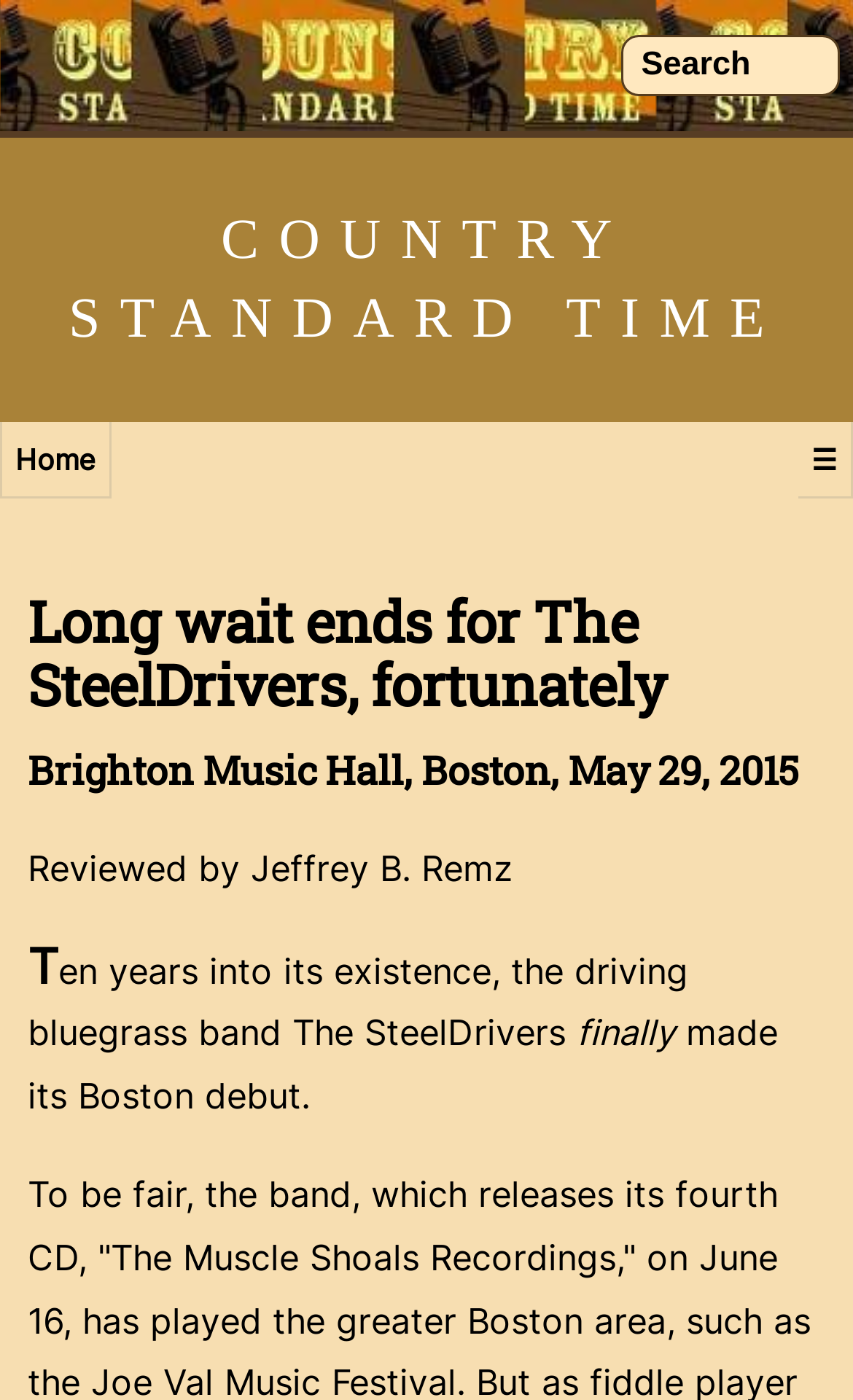Calculate the bounding box coordinates for the UI element based on the following description: "Telegraph". Ensure the coordinates are four float numbers between 0 and 1, i.e., [left, top, right, bottom].

None